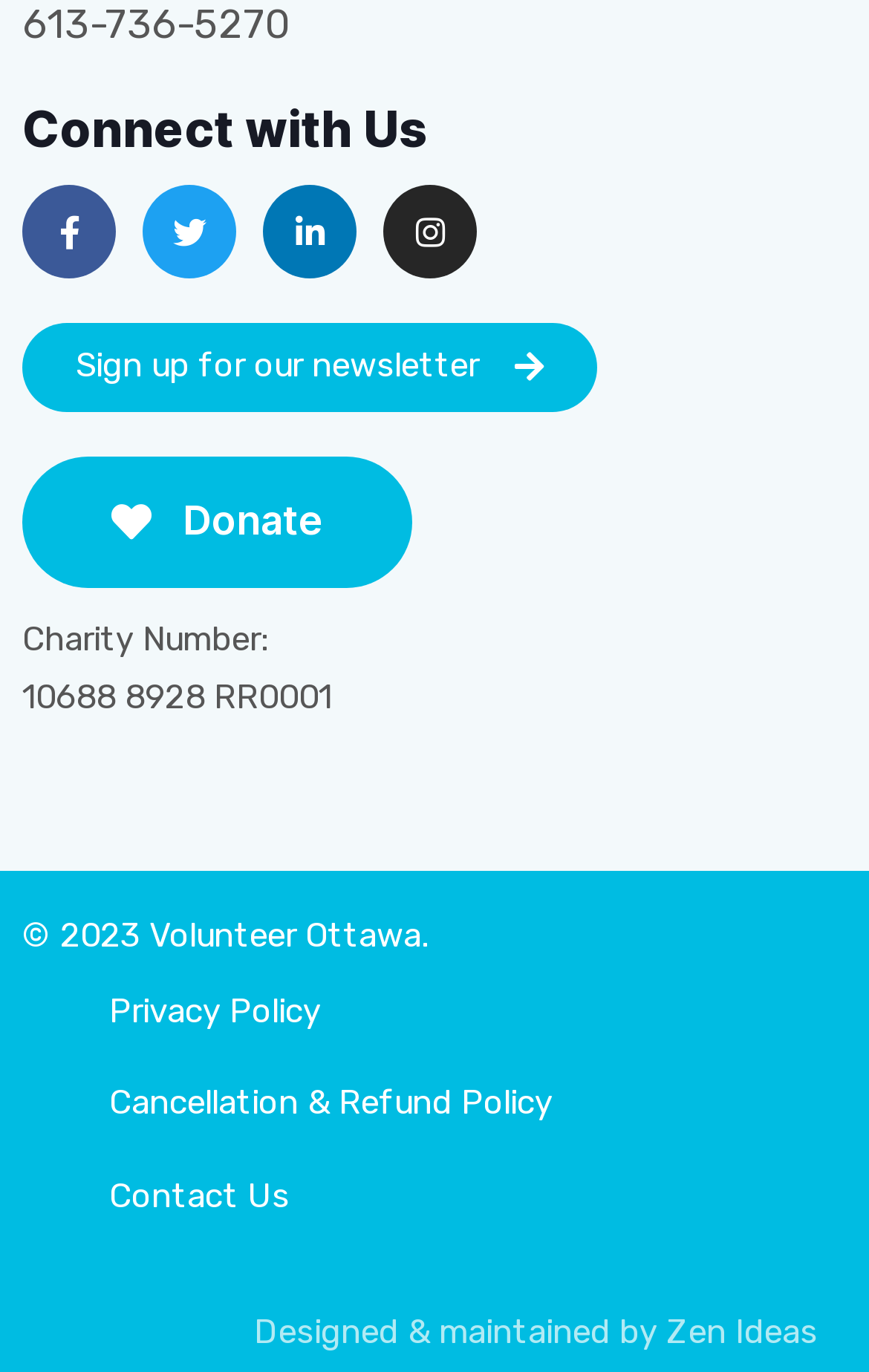Refer to the image and offer a detailed explanation in response to the question: How many social media links are available?

The social media links can be found in the middle section of the webpage, with Facebook, Twitter, Linkedin, and Instagram links. These links are represented by icons with bounding box coordinates [0.026, 0.135, 0.133, 0.203], [0.164, 0.135, 0.272, 0.203], [0.303, 0.135, 0.41, 0.203], and [0.441, 0.135, 0.549, 0.203] respectively.